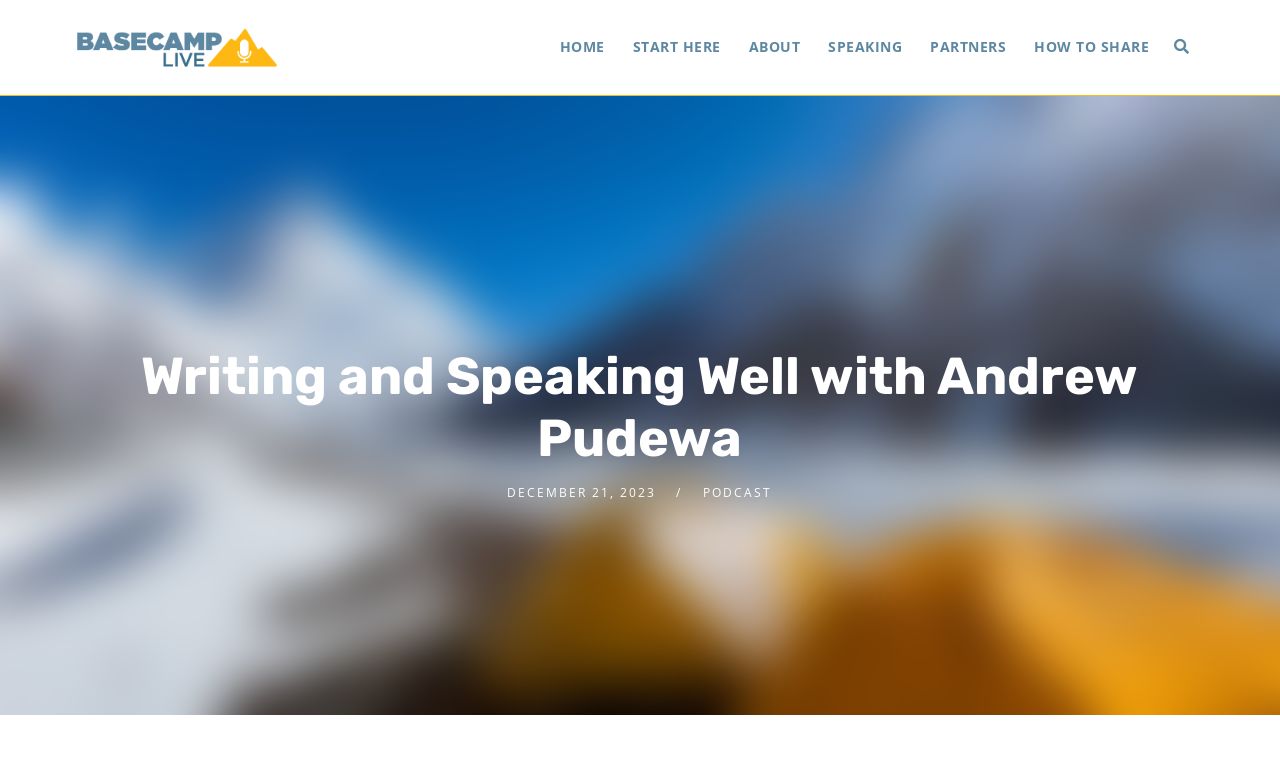Specify the bounding box coordinates of the element's area that should be clicked to execute the given instruction: "visit HOME page". The coordinates should be four float numbers between 0 and 1, i.e., [left, top, right, bottom].

[0.426, 0.0, 0.483, 0.121]